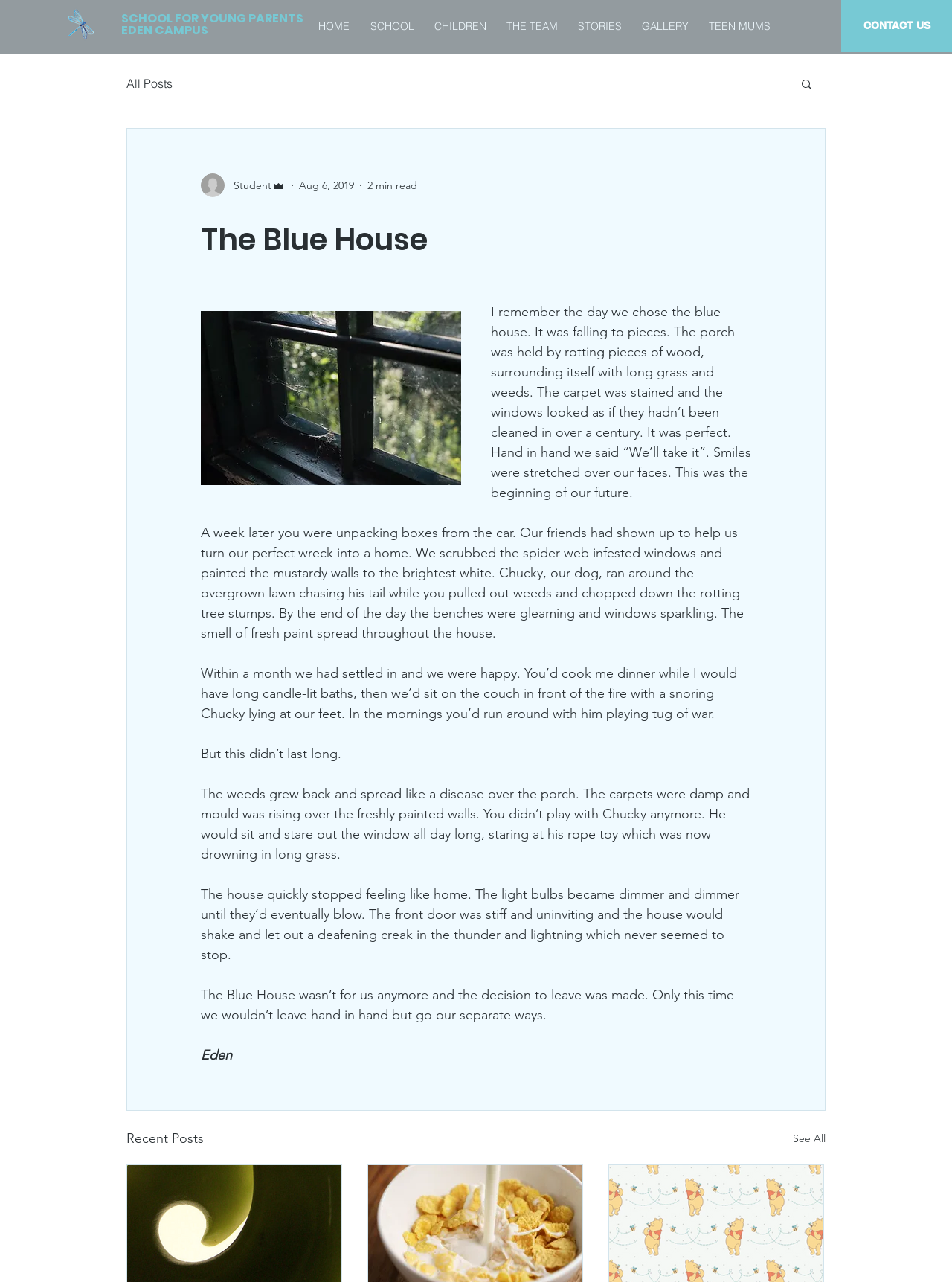Please find the bounding box coordinates of the section that needs to be clicked to achieve this instruction: "Go to the SCHOOL FOR YOUNG PARENTS EDEN CAMPUS page".

[0.127, 0.008, 0.319, 0.03]